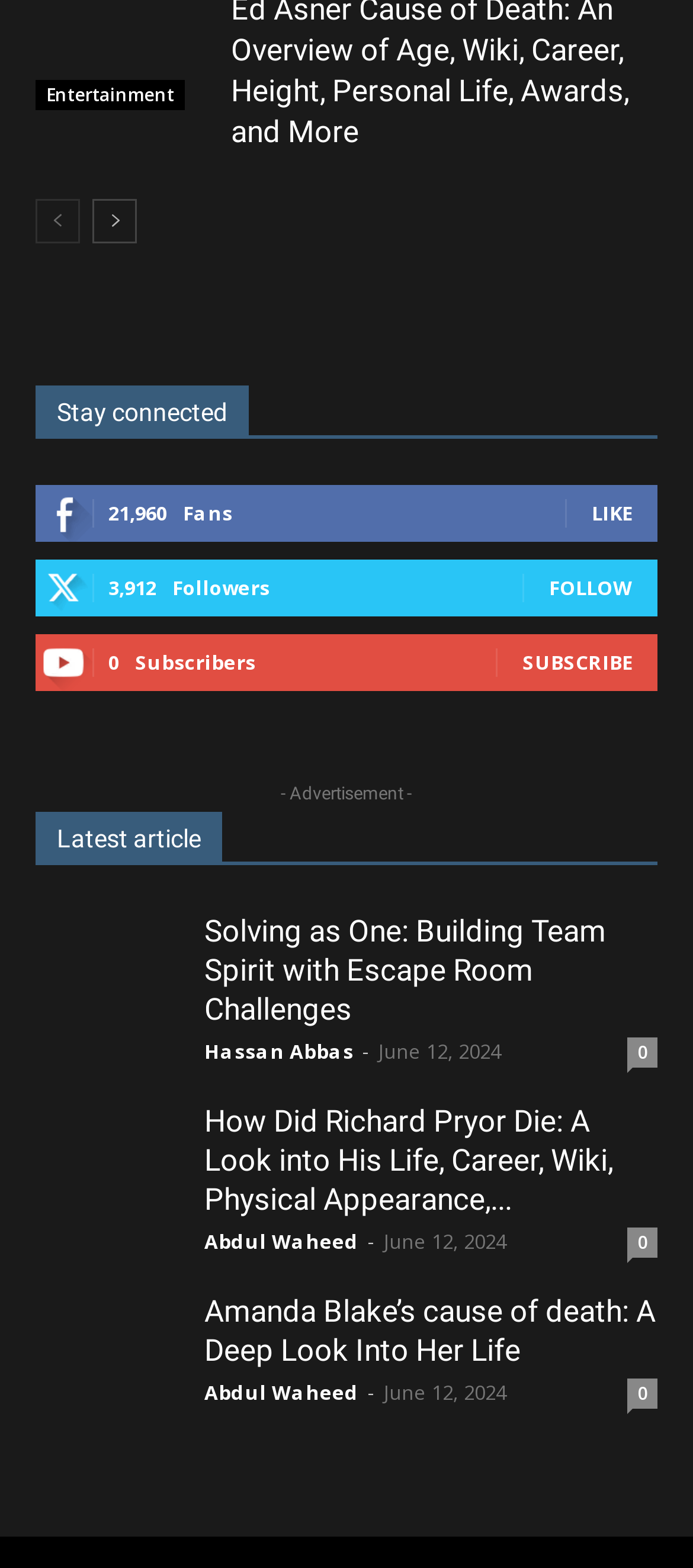Identify the bounding box coordinates of the region that needs to be clicked to carry out this instruction: "Click on Entertainment". Provide these coordinates as four float numbers ranging from 0 to 1, i.e., [left, top, right, bottom].

[0.051, 0.051, 0.267, 0.071]